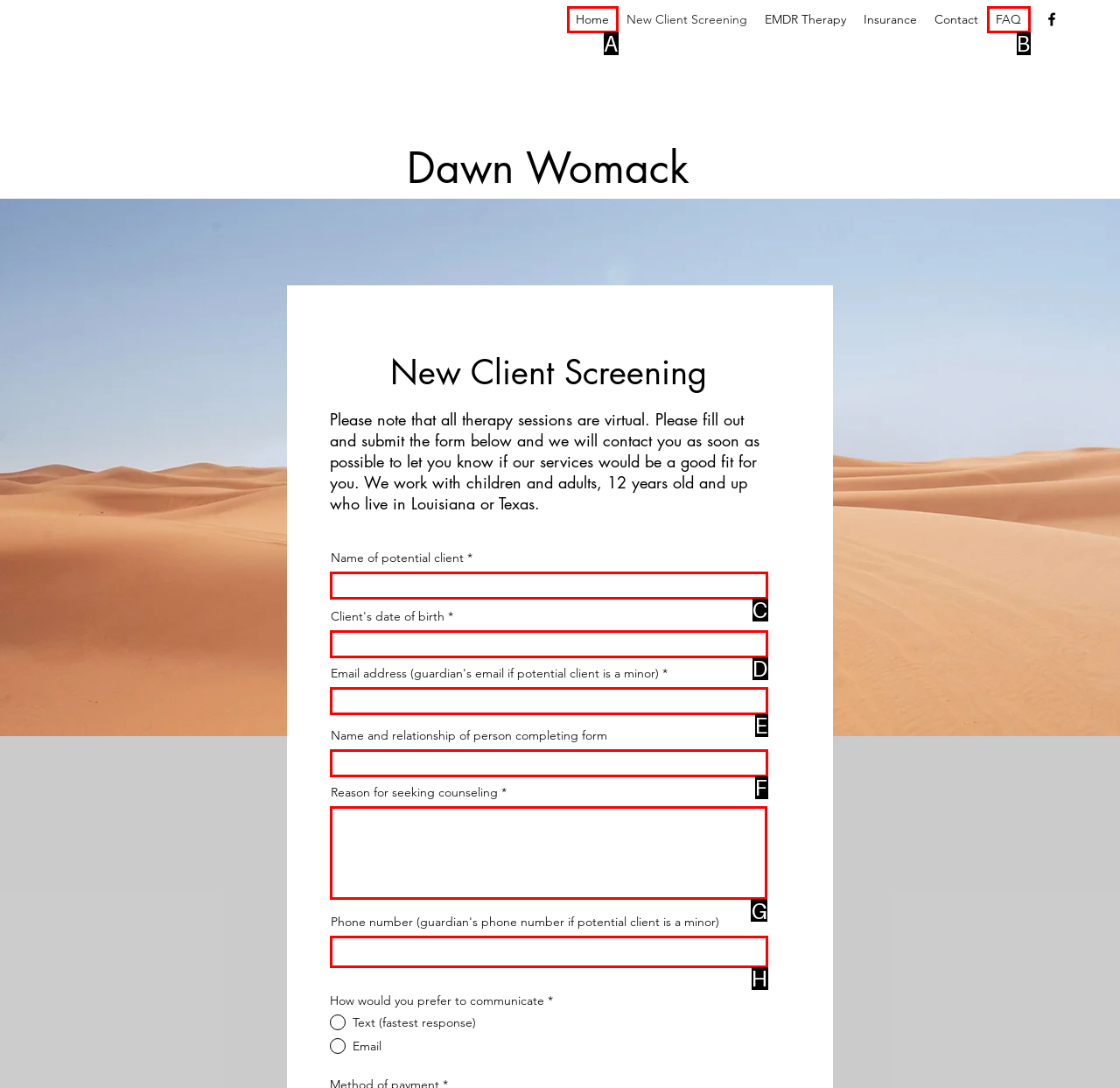From the given options, choose the one to complete the task: Enter the Reason for seeking counseling
Indicate the letter of the correct option.

G